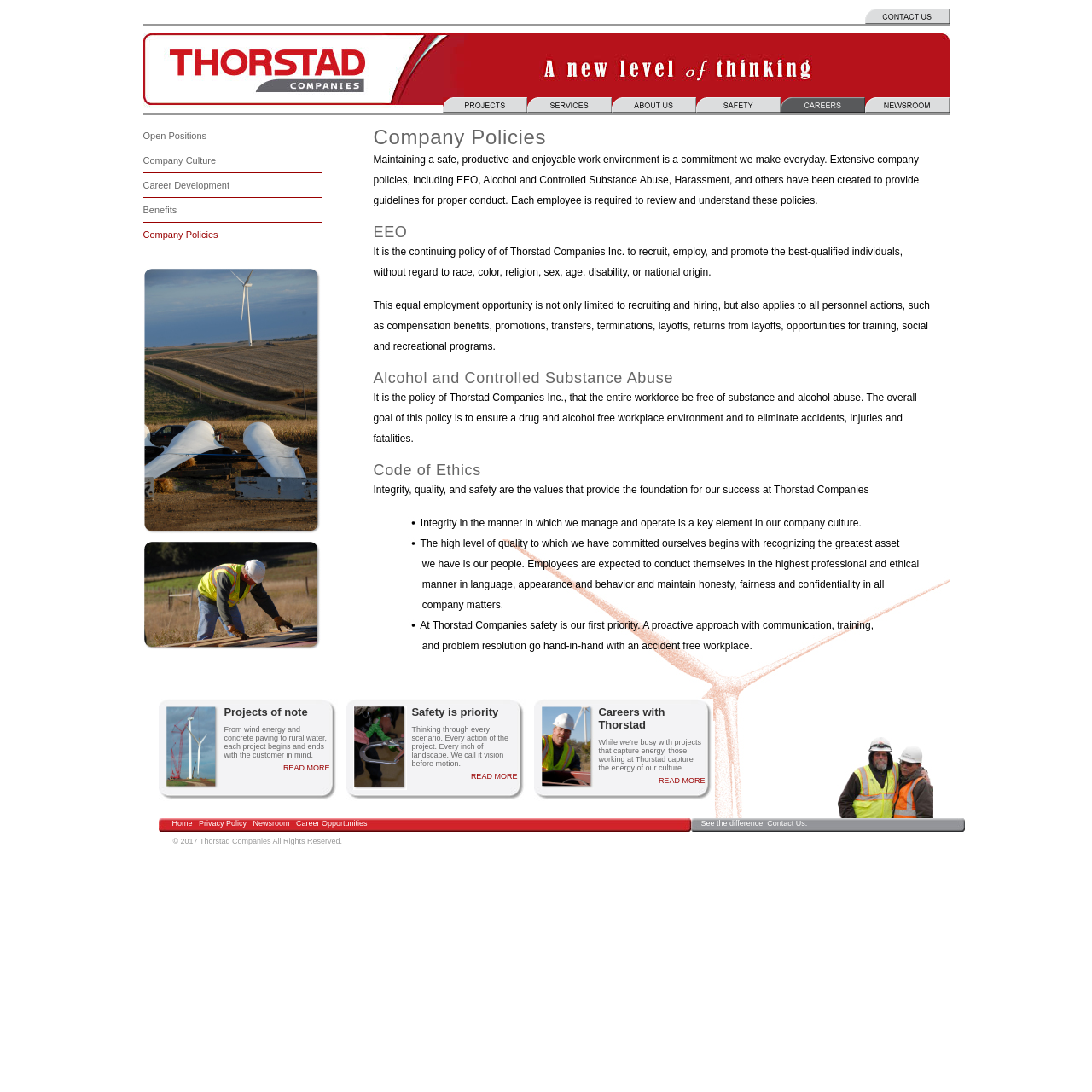Please determine the bounding box coordinates of the element's region to click in order to carry out the following instruction: "Click Contact Us". The coordinates should be four float numbers between 0 and 1, i.e., [left, top, right, bottom].

[0.792, 0.013, 0.869, 0.024]